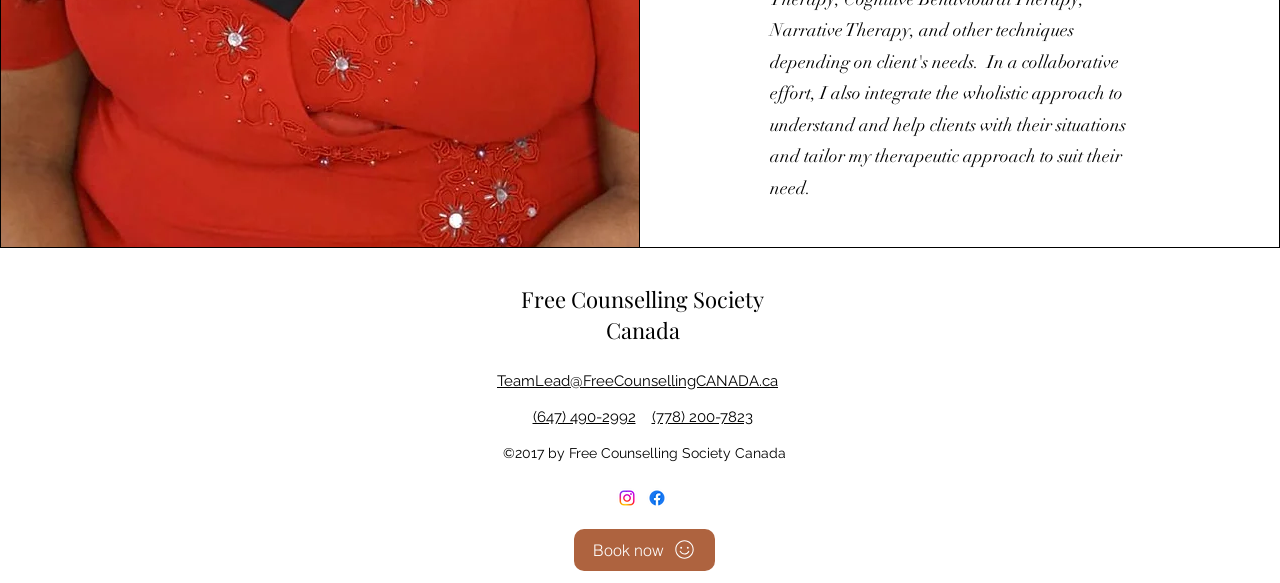What is the phone number for booking?
Can you offer a detailed and complete answer to this question?

The phone number for booking can be found in the link element with the text '(647) 490-2992' which is located below the organization's name.